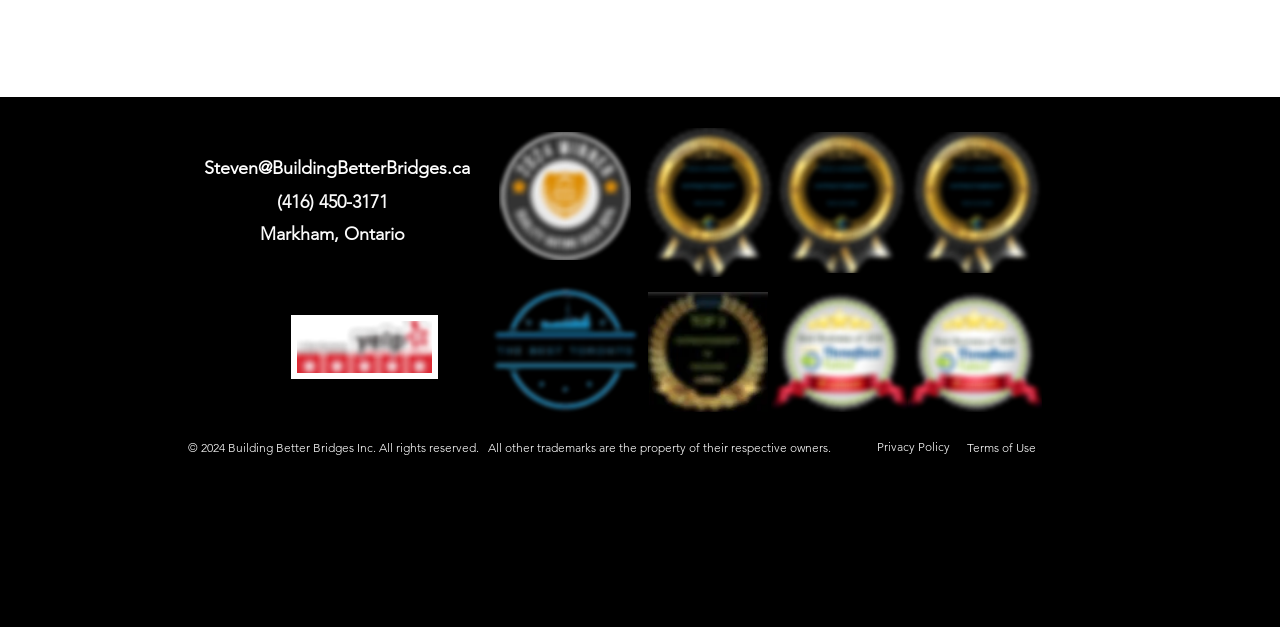Bounding box coordinates are specified in the format (top-left x, top-left y, bottom-right x, bottom-right y). All values are floating point numbers bounded between 0 and 1. Please provide the bounding box coordinate of the region this sentence describes: Privacy Policy

[0.685, 0.7, 0.742, 0.724]